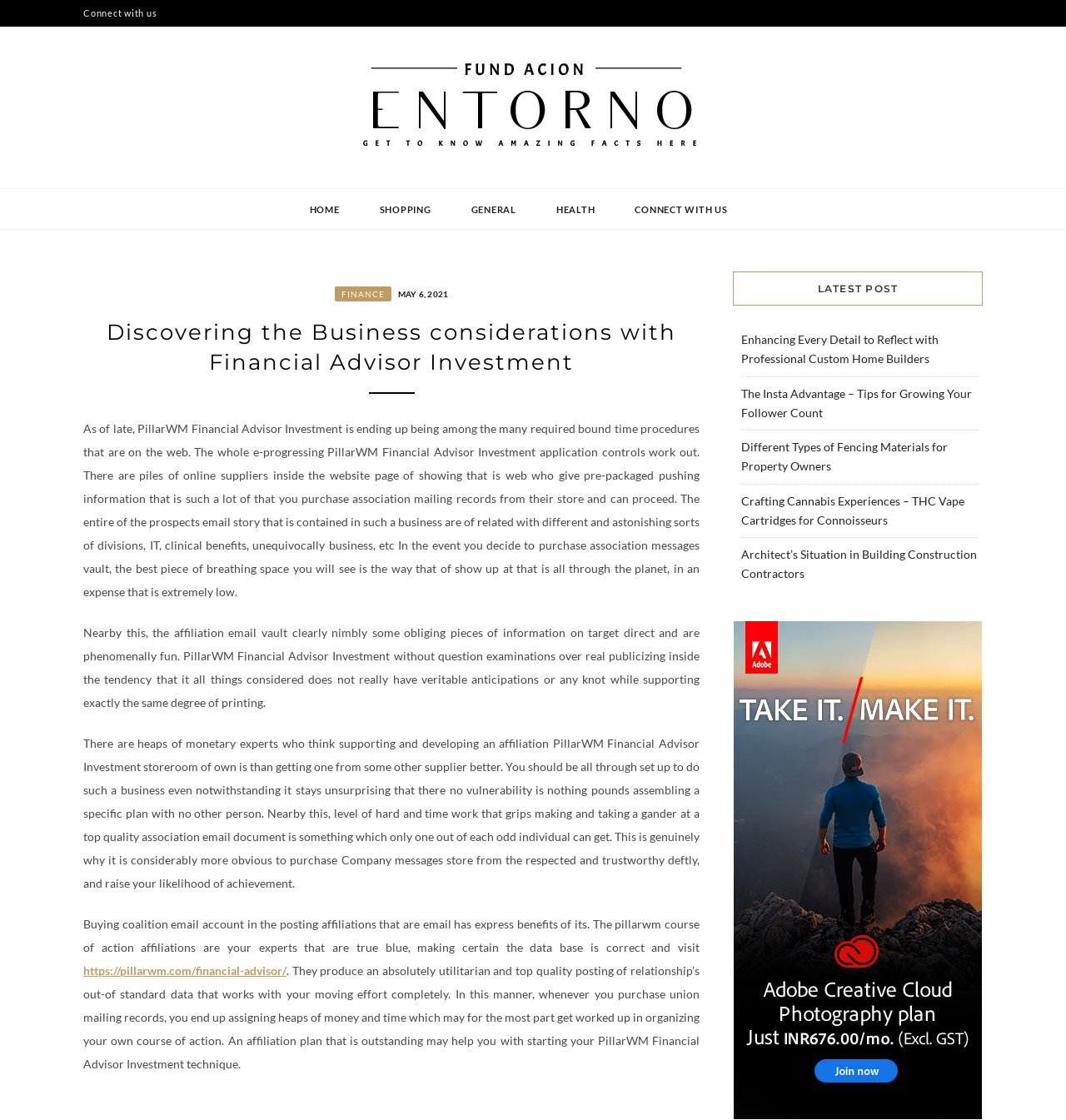Determine the bounding box coordinates of the clickable region to carry out the instruction: "Click on 'HOME'".

[0.286, 0.169, 0.322, 0.206]